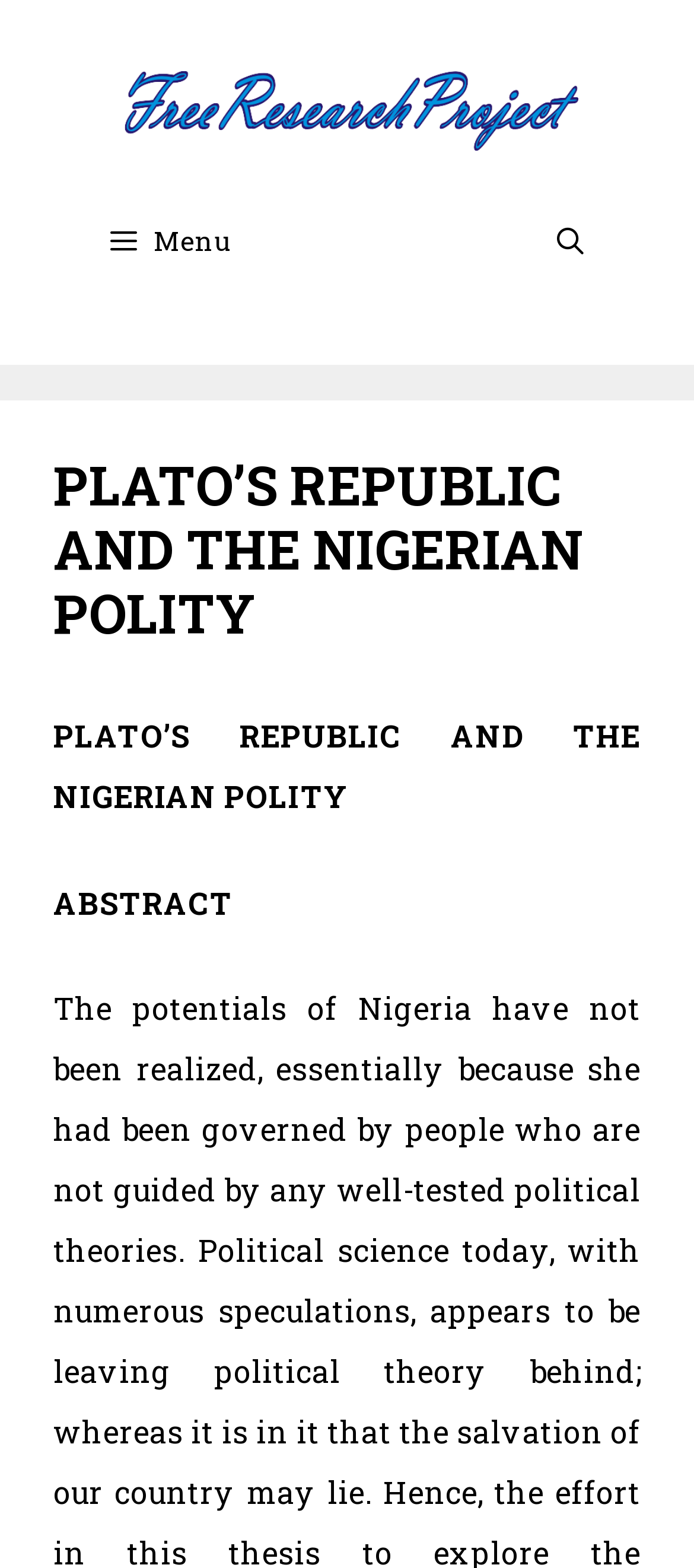What is the function of the 'Open Search Bar' link?
Provide a fully detailed and comprehensive answer to the question.

I determined the answer by analyzing the text content of the link element, which suggests that it is used to open a search bar, allowing users to search for content on the webpage.